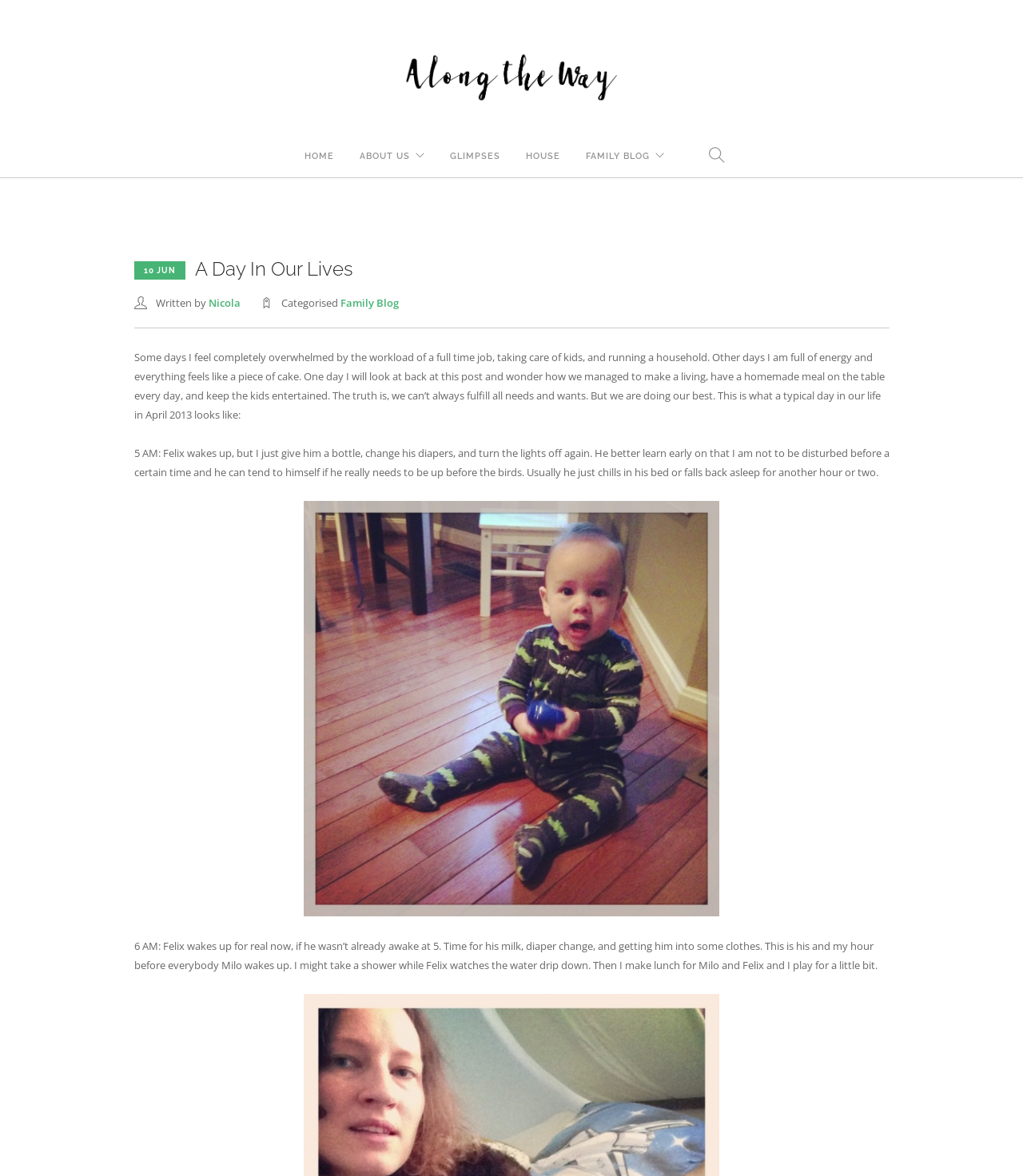Please answer the following question using a single word or phrase: 
Who is the author of the blog post?

Nicola